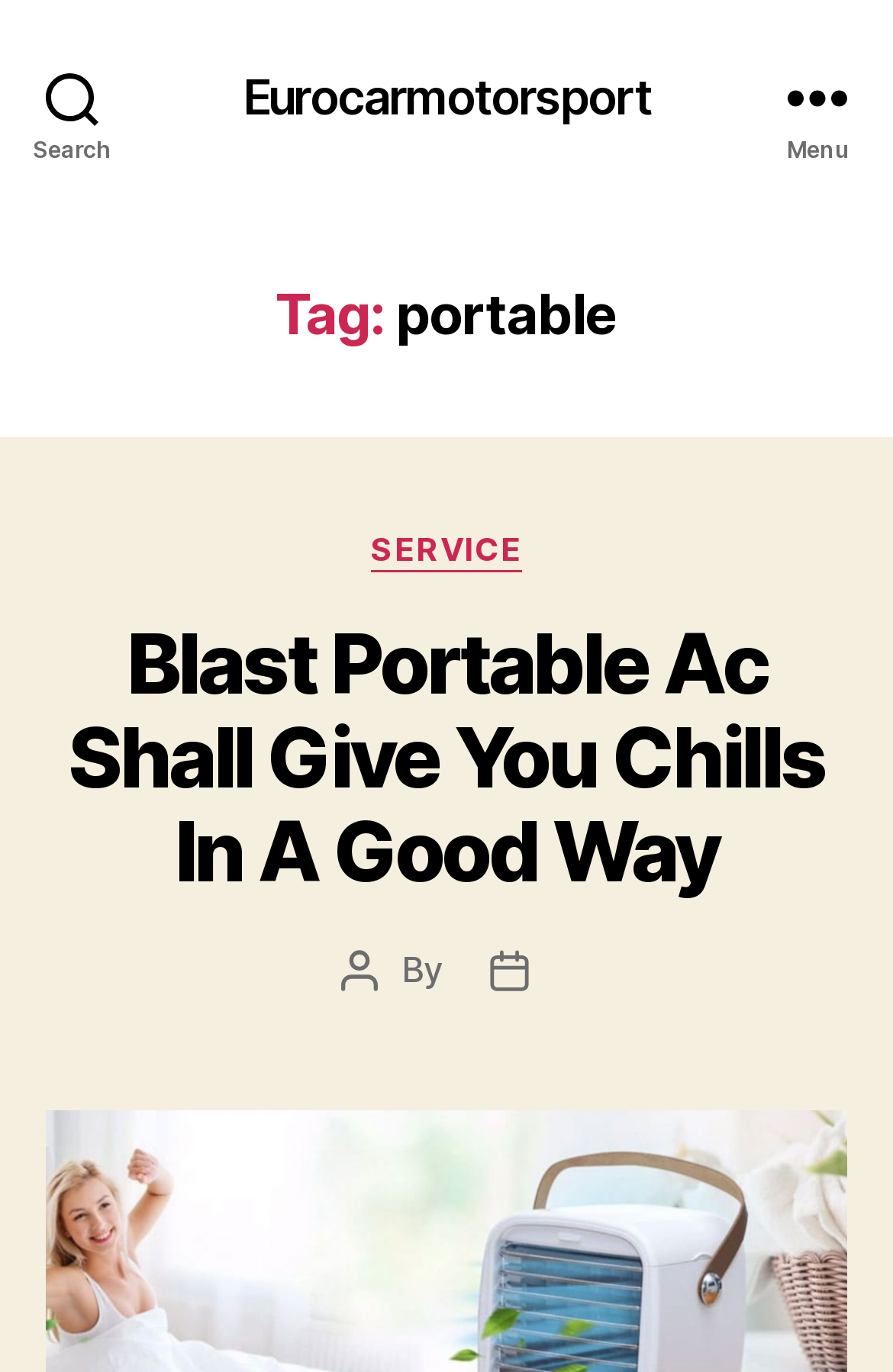Locate the bounding box of the UI element defined by this description: "Search". The coordinates should be given as four float numbers between 0 and 1, formatted as [left, top, right, bottom].

[0.0, 0.0, 0.162, 0.14]